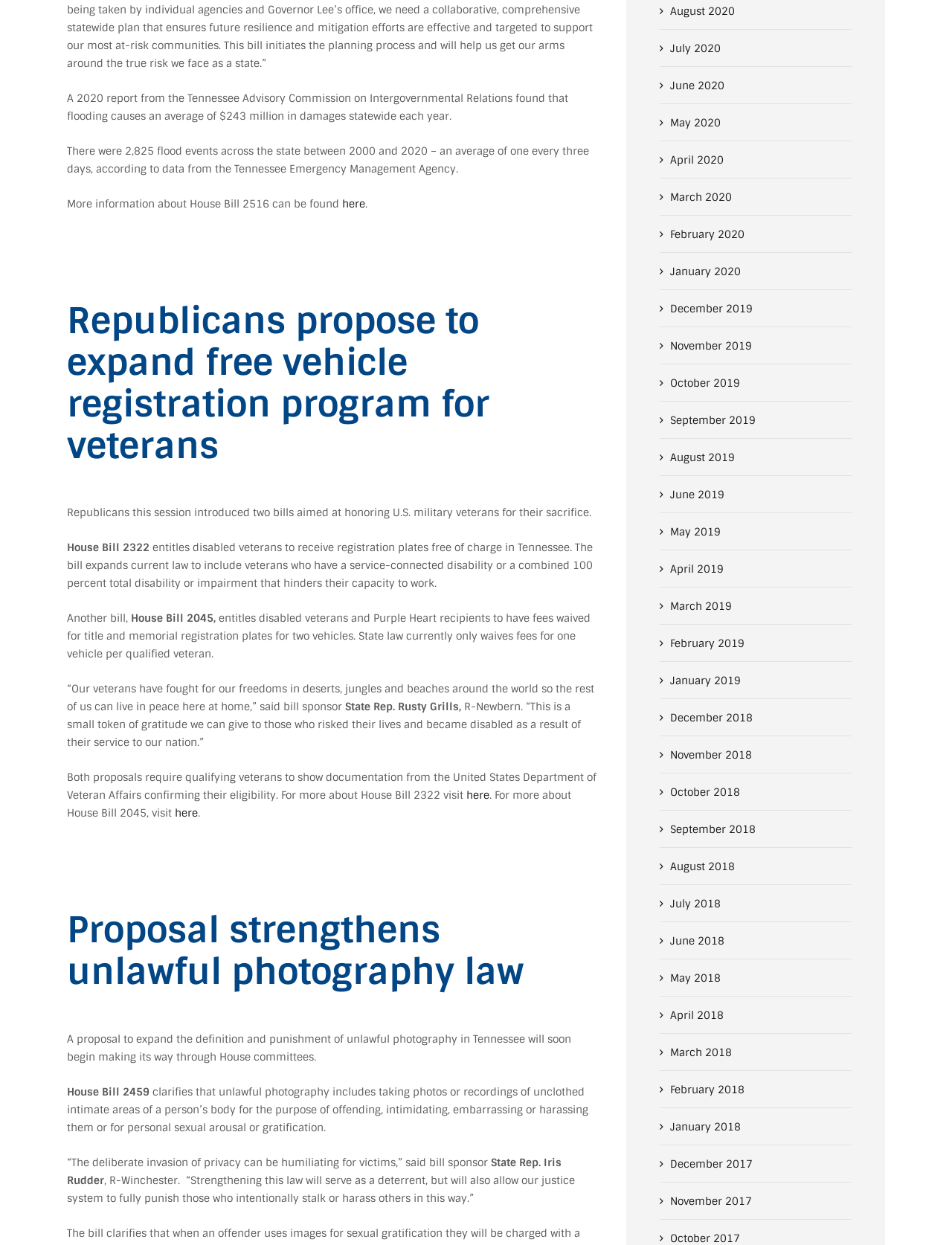Please specify the bounding box coordinates of the region to click in order to perform the following instruction: "View RECENT POSTS".

None